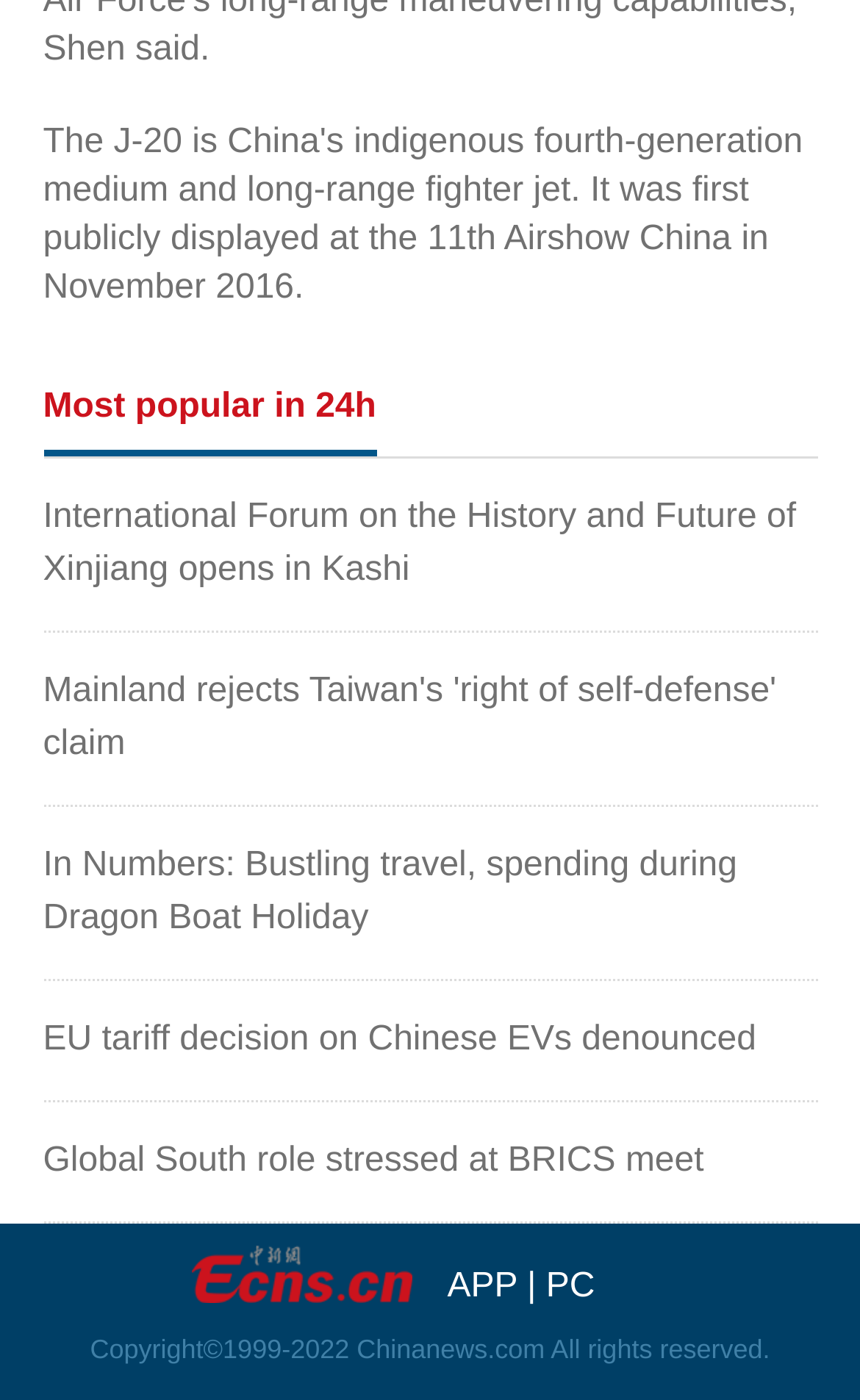Reply to the question below using a single word or brief phrase:
How many links are there in the main section?

6